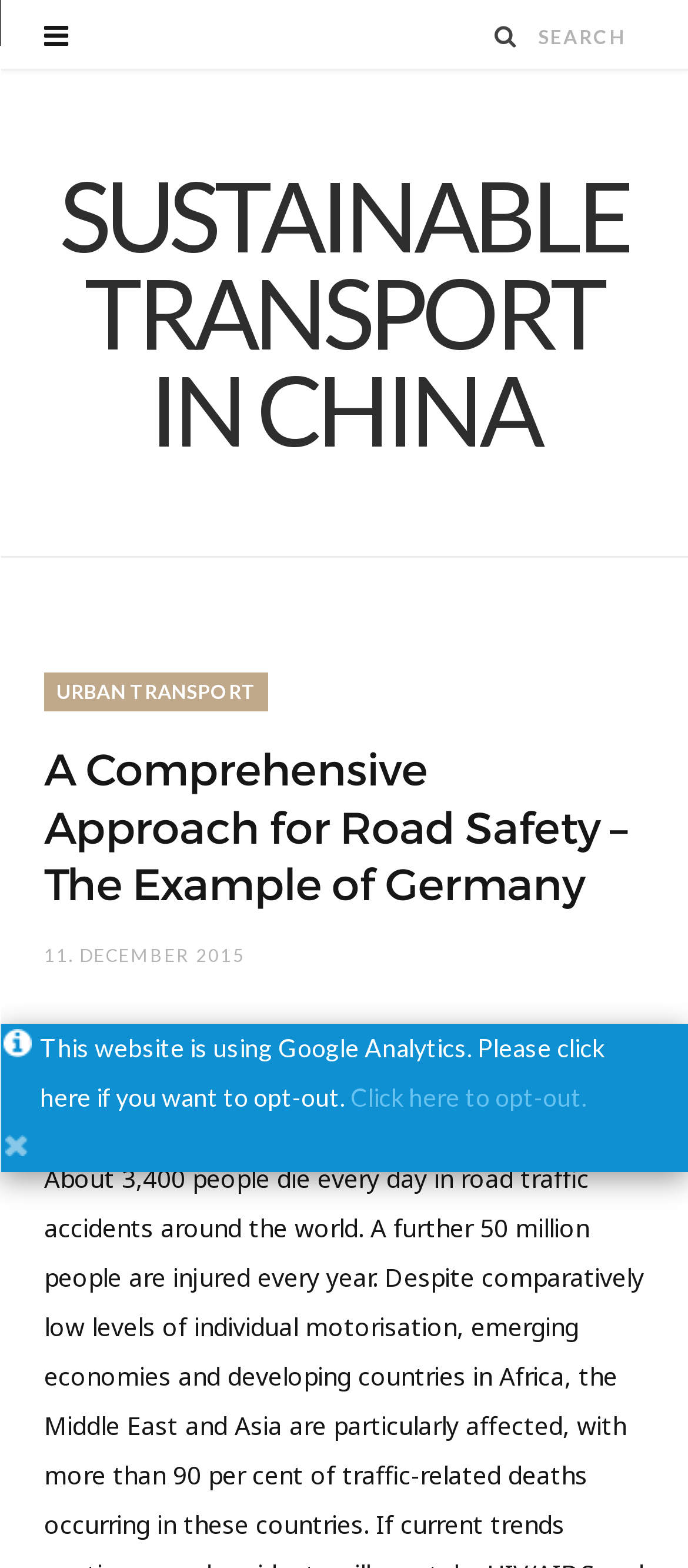What is the text of the search box?
Refer to the image and provide a one-word or short phrase answer.

Search